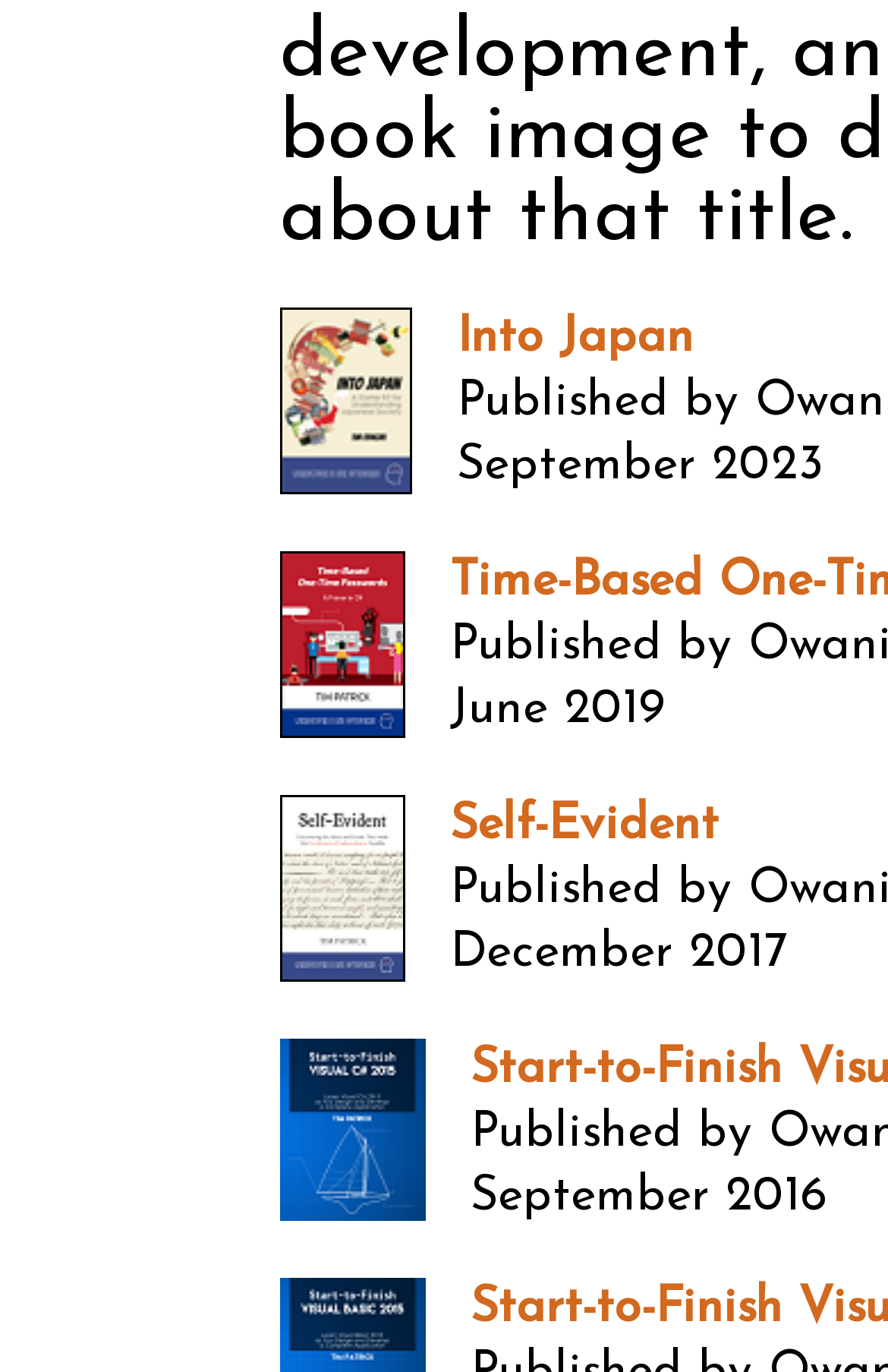What is the date mentioned above the 'Time-Based One-Time Passwords' link?
Answer the question with a single word or phrase, referring to the image.

September 2023